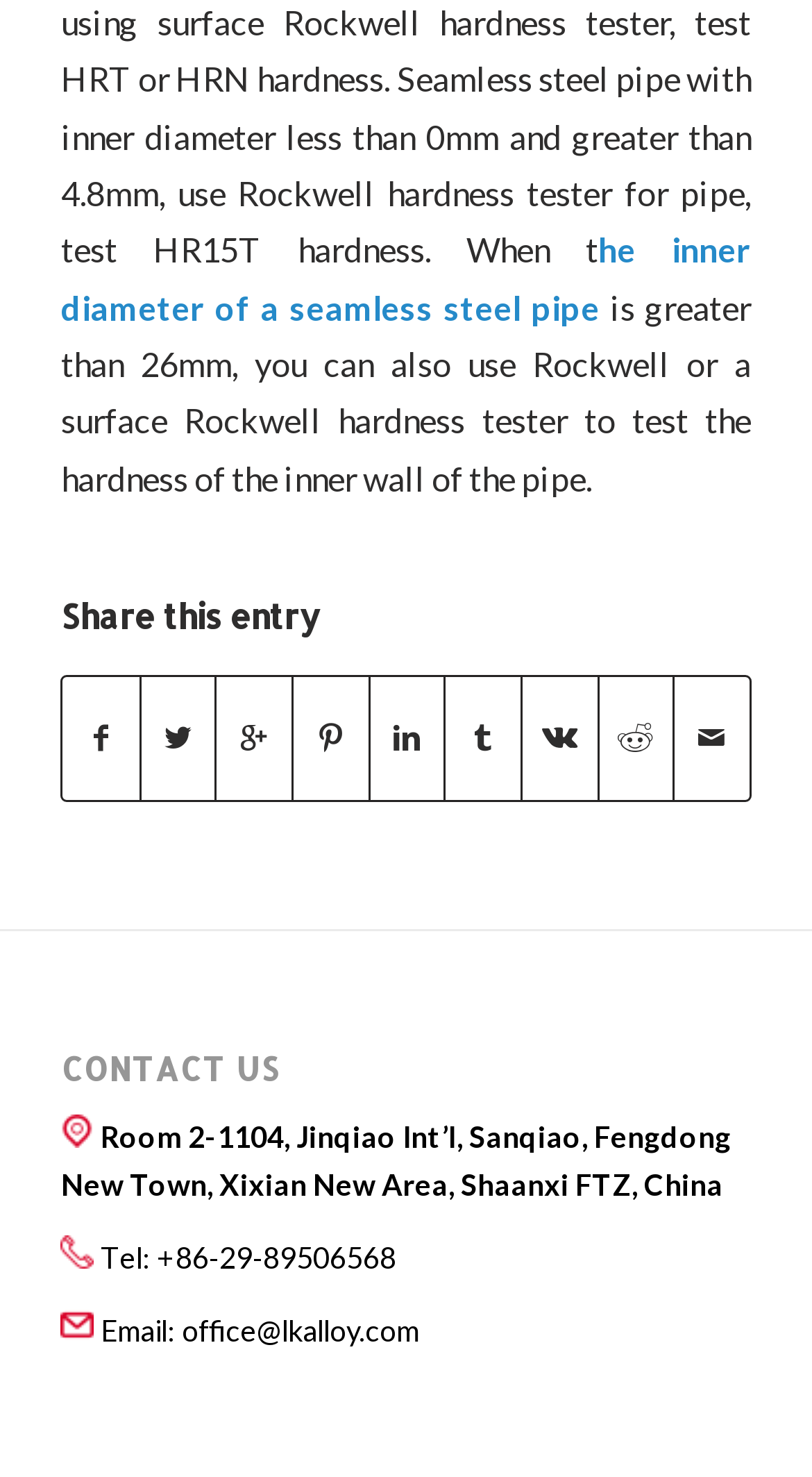Please predict the bounding box coordinates (top-left x, top-left y, bottom-right x, bottom-right y) for the UI element in the screenshot that fits the description: Share on Facebook

[0.078, 0.459, 0.171, 0.541]